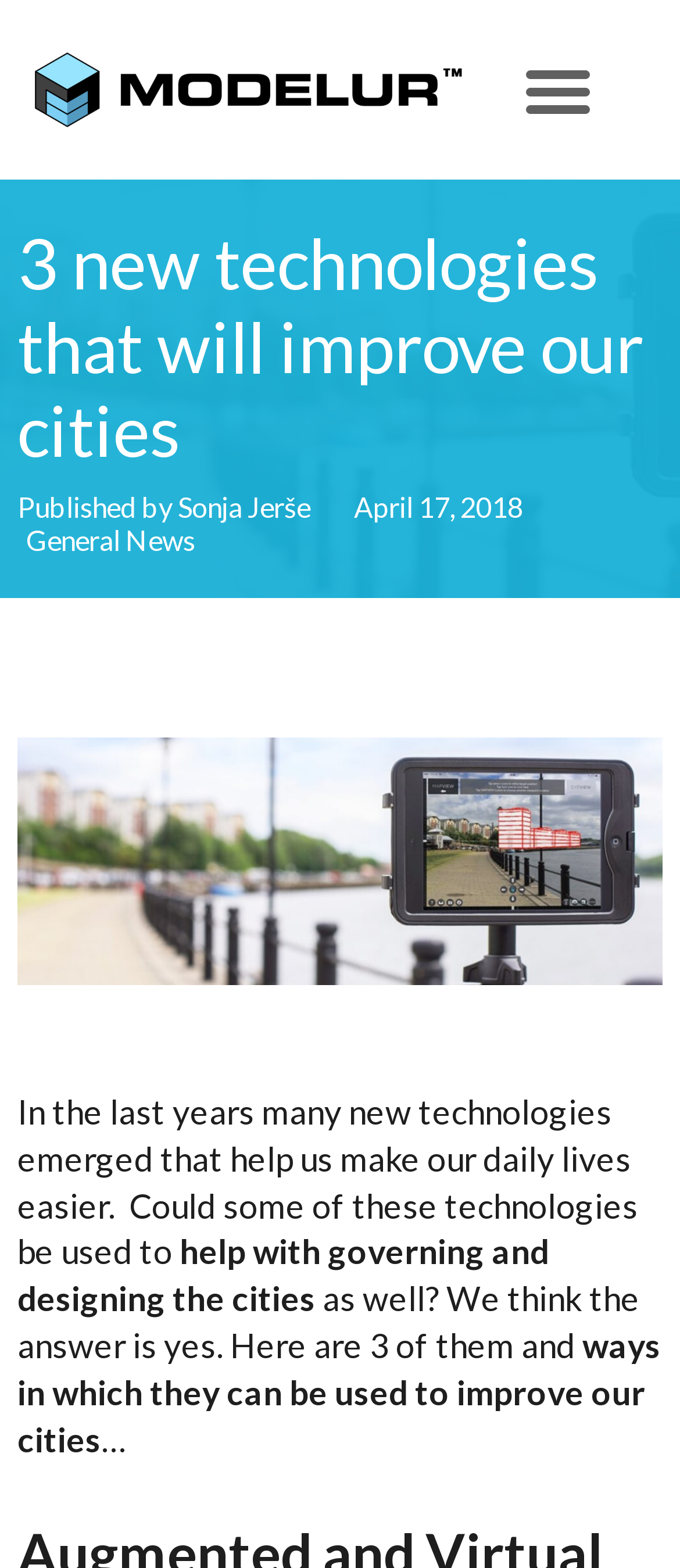Bounding box coordinates should be provided in the format (top-left x, top-left y, bottom-right x, bottom-right y) with all values between 0 and 1. Identify the bounding box for this UI element: Menu

[0.744, 0.024, 0.897, 0.091]